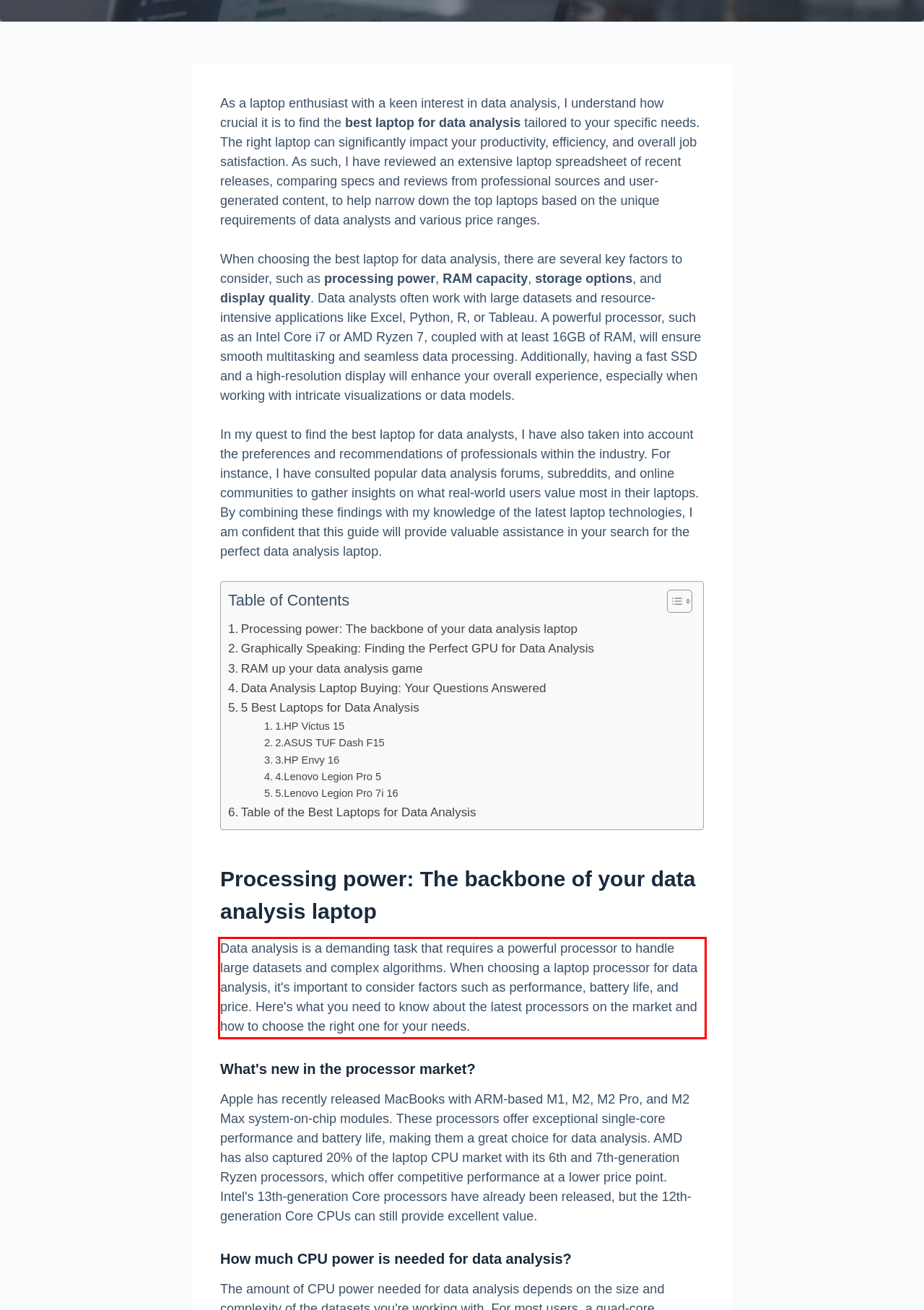Given a screenshot of a webpage, identify the red bounding box and perform OCR to recognize the text within that box.

Data analysis is a demanding task that requires a powerful processor to handle large datasets and complex algorithms. When choosing a laptop processor for data analysis, it's important to consider factors such as performance, battery life, and price. Here's what you need to know about the latest processors on the market and how to choose the right one for your needs.